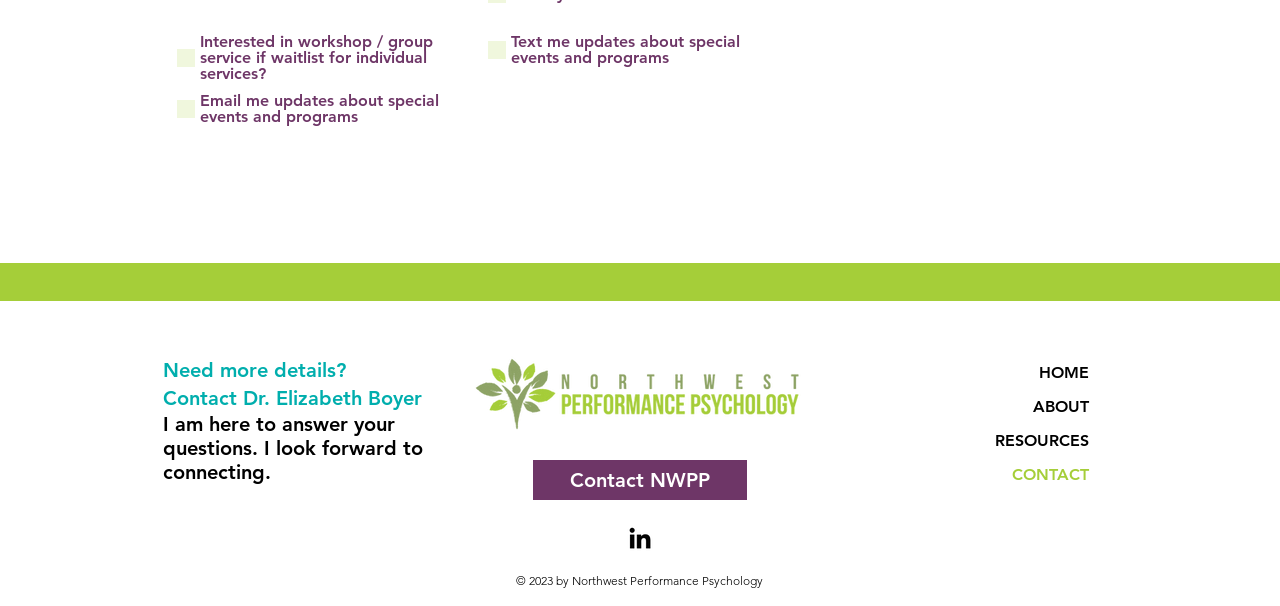Indicate the bounding box coordinates of the element that needs to be clicked to satisfy the following instruction: "Contact Dr. Elizabeth Boyer for more details". The coordinates should be four float numbers between 0 and 1, i.e., [left, top, right, bottom].

[0.127, 0.59, 0.33, 0.676]